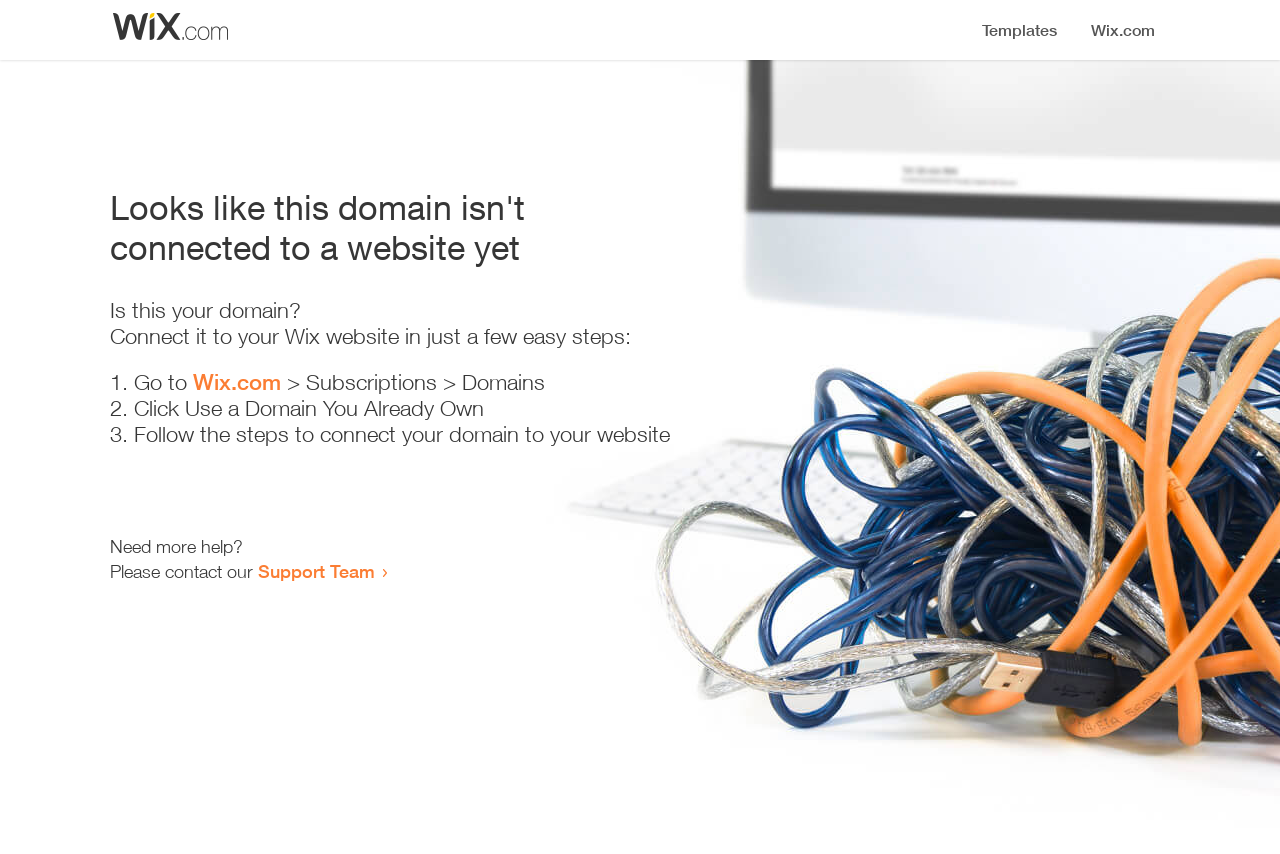What is the purpose of the link 'Wix.com'?
Provide a concise answer using a single word or phrase based on the image.

To connect domain